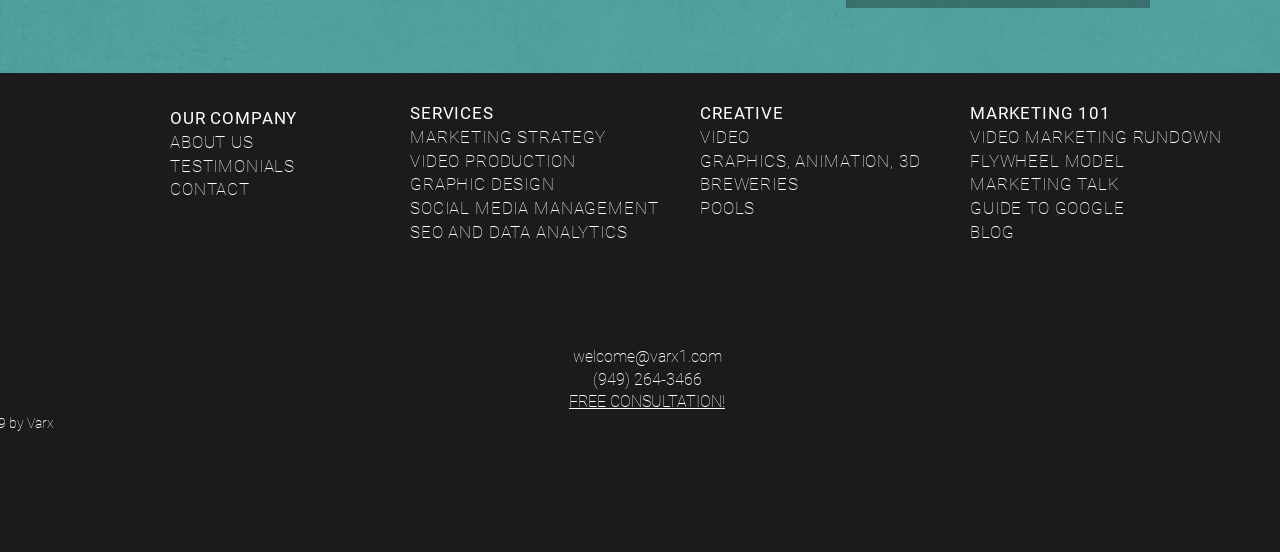Provide the bounding box coordinates for the specified HTML element described in this description: "starting all over again". The coordinates should be four float numbers ranging from 0 to 1, in the format [left, top, right, bottom].

None